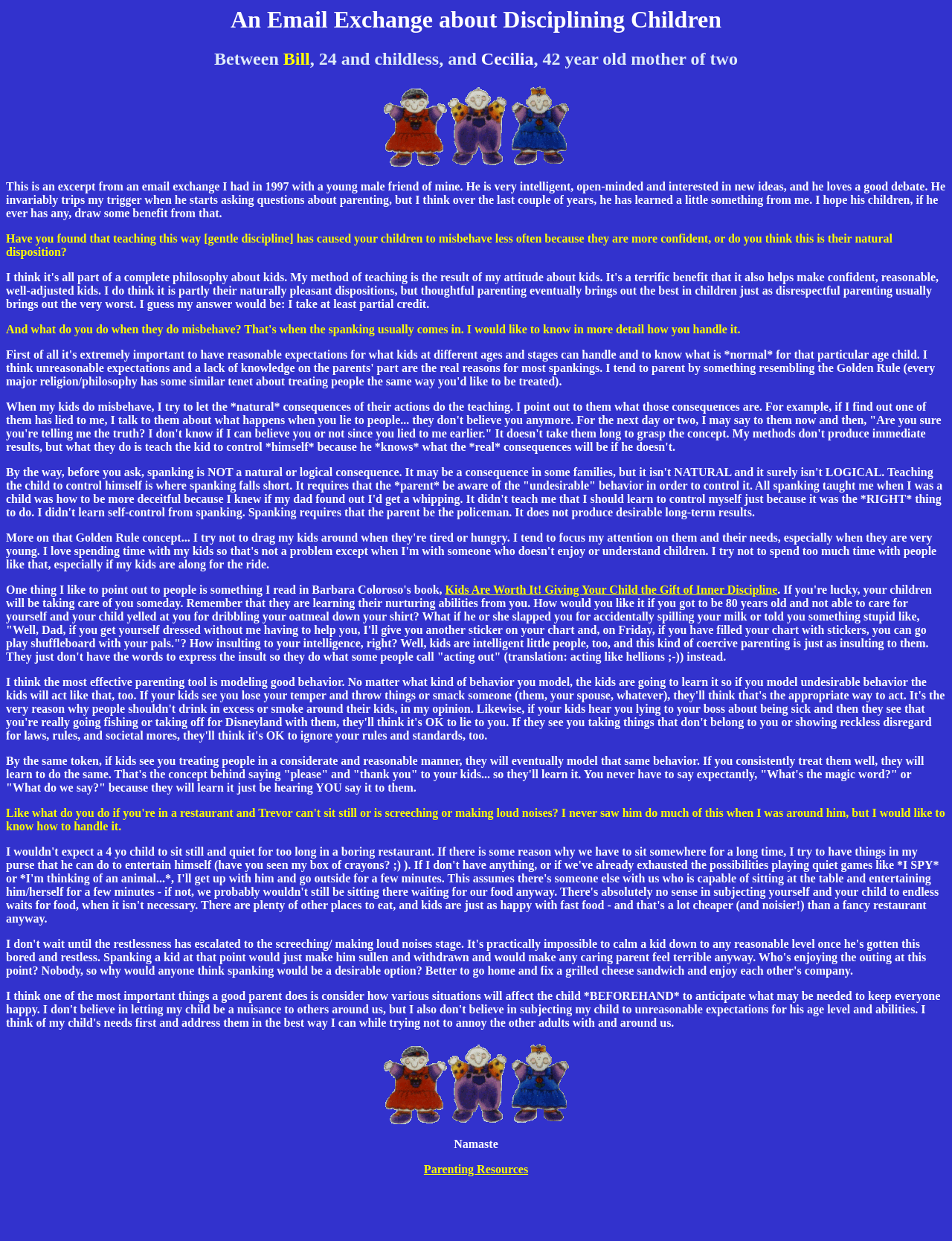Use a single word or phrase to answer this question: 
What is the author's opinion on spanking?

It's not natural or logical